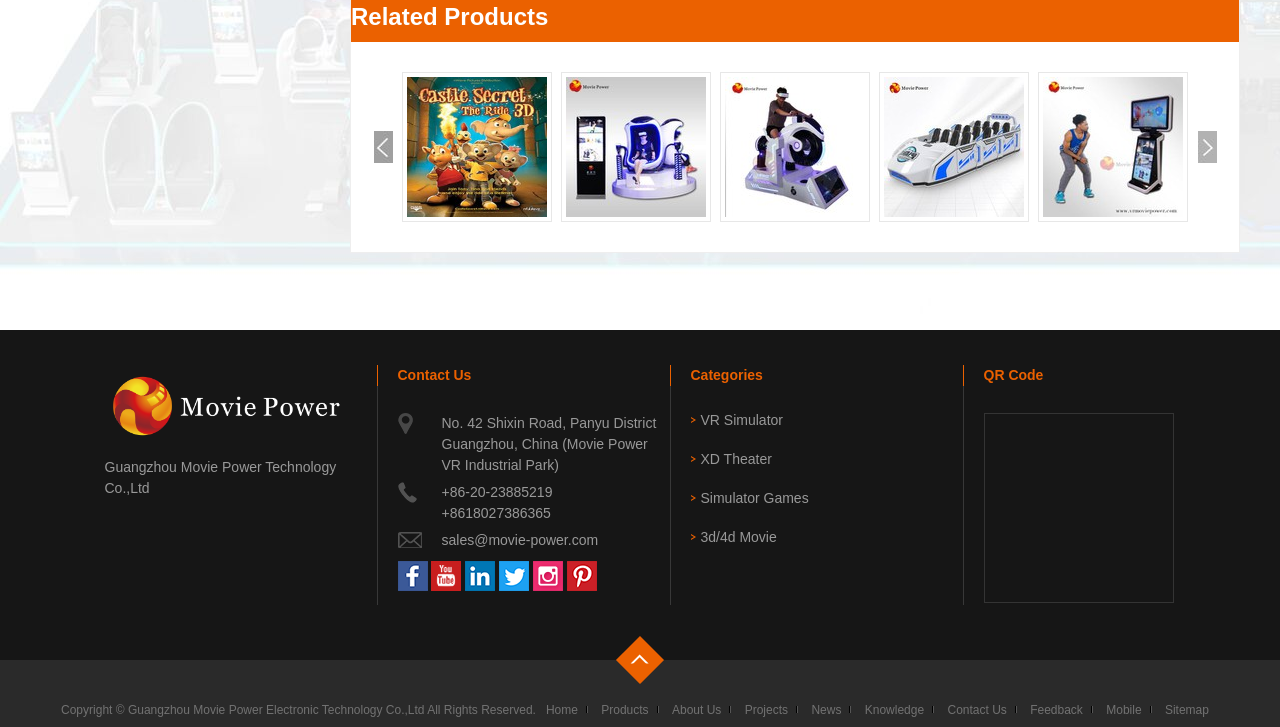Provide a thorough and detailed response to the question by examining the image: 
How can I contact the company?

I found the contact information by looking at the bottom left of the webpage, which includes a phone number, email address, and physical address. This suggests that the company can be contacted through these various means.